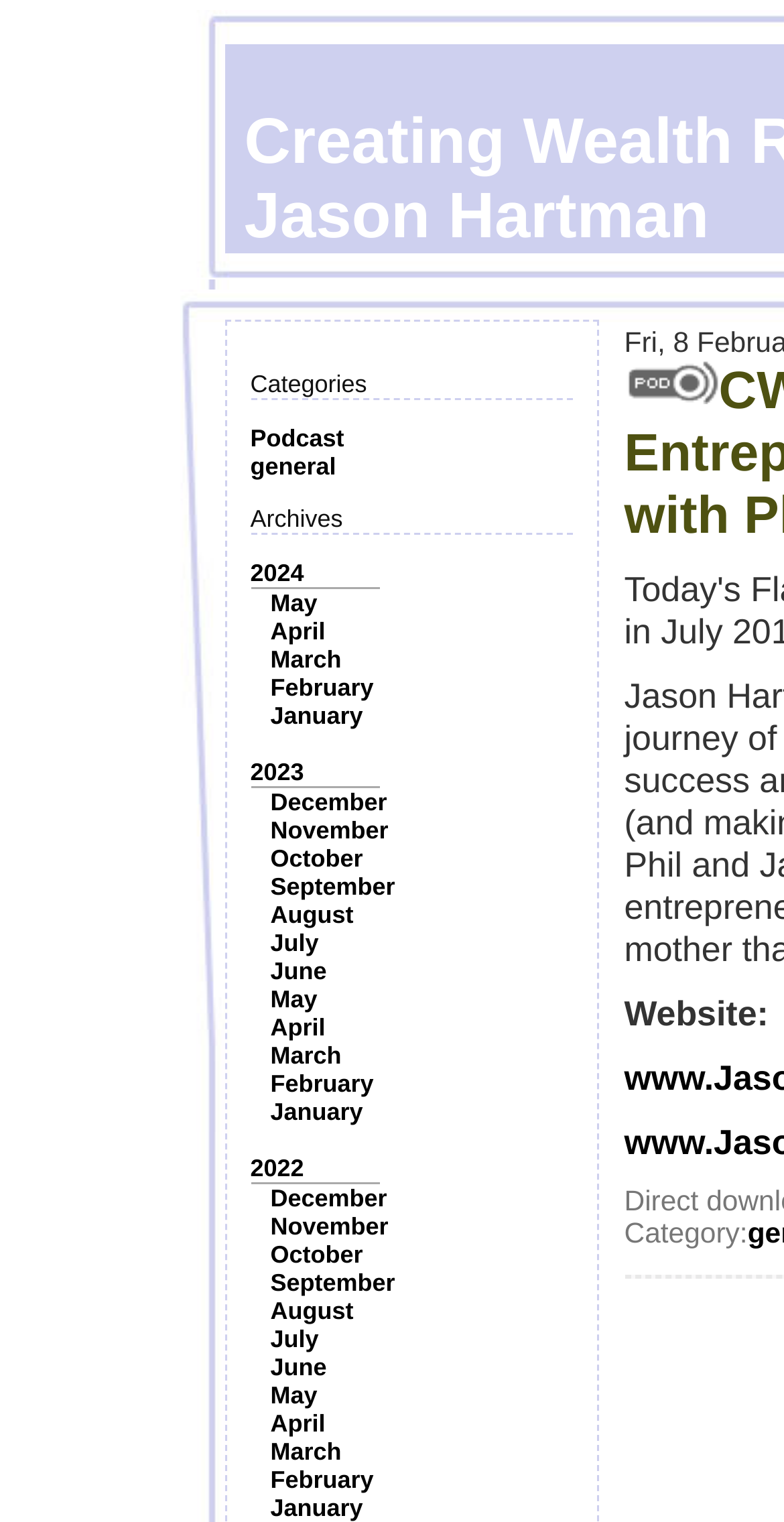What information is available about the website?
Use the image to answer the question with a single word or phrase.

Website: